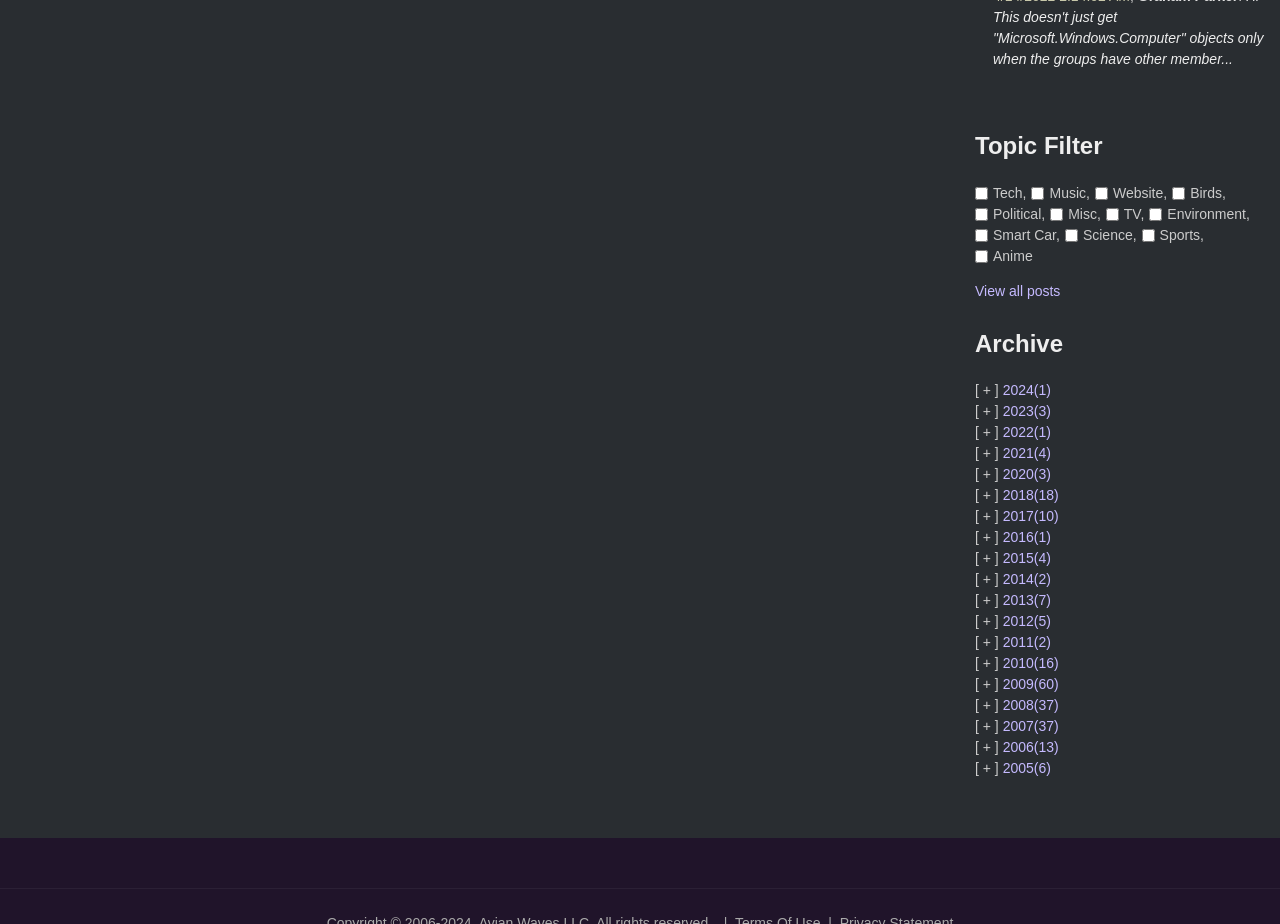Can you show the bounding box coordinates of the region to click on to complete the task described in the instruction: "Go to 2024 archive"?

[0.783, 0.413, 0.821, 0.43]